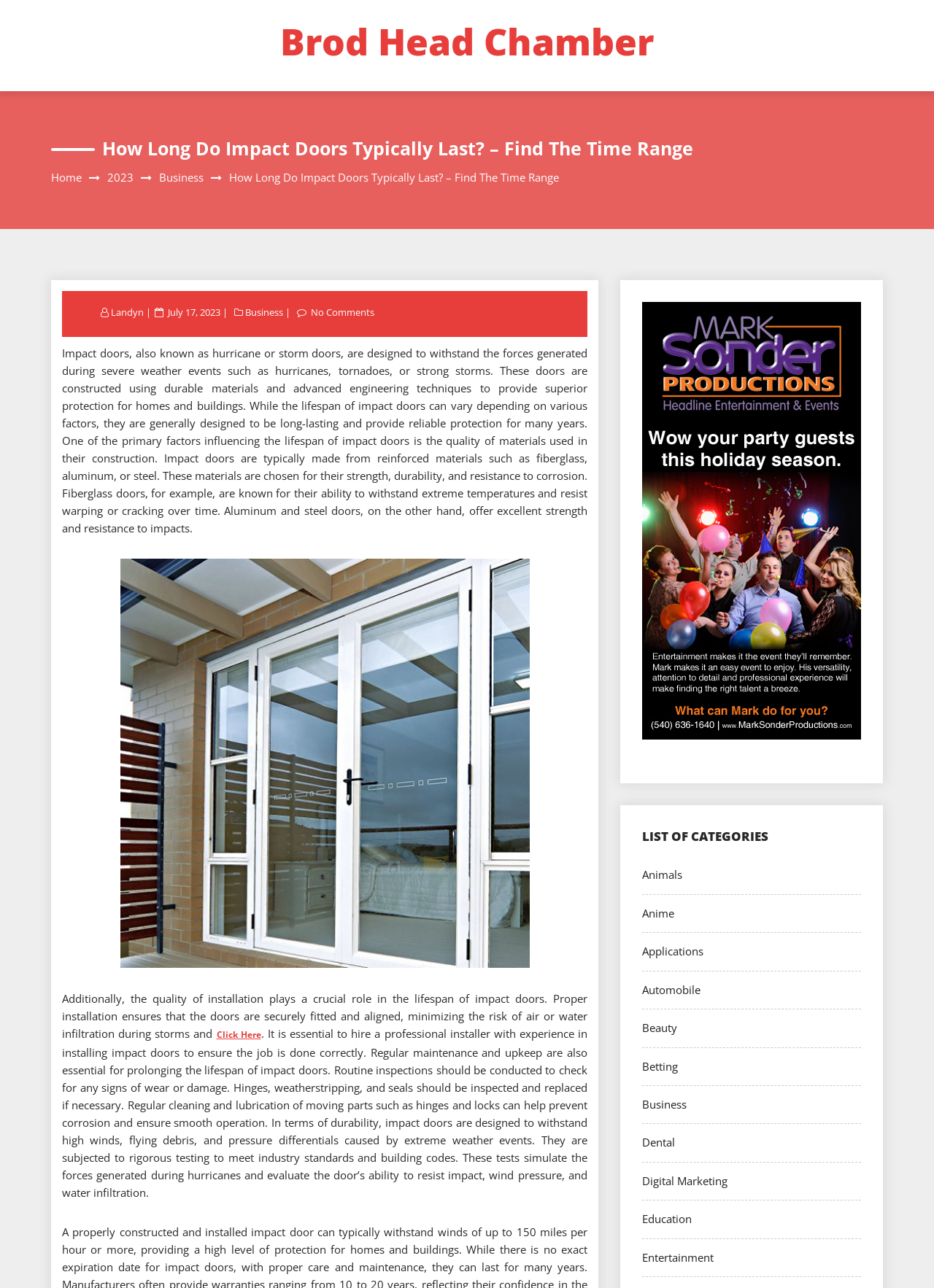Determine the bounding box coordinates for the area you should click to complete the following instruction: "Click on the 'Business' link".

[0.17, 0.132, 0.218, 0.143]